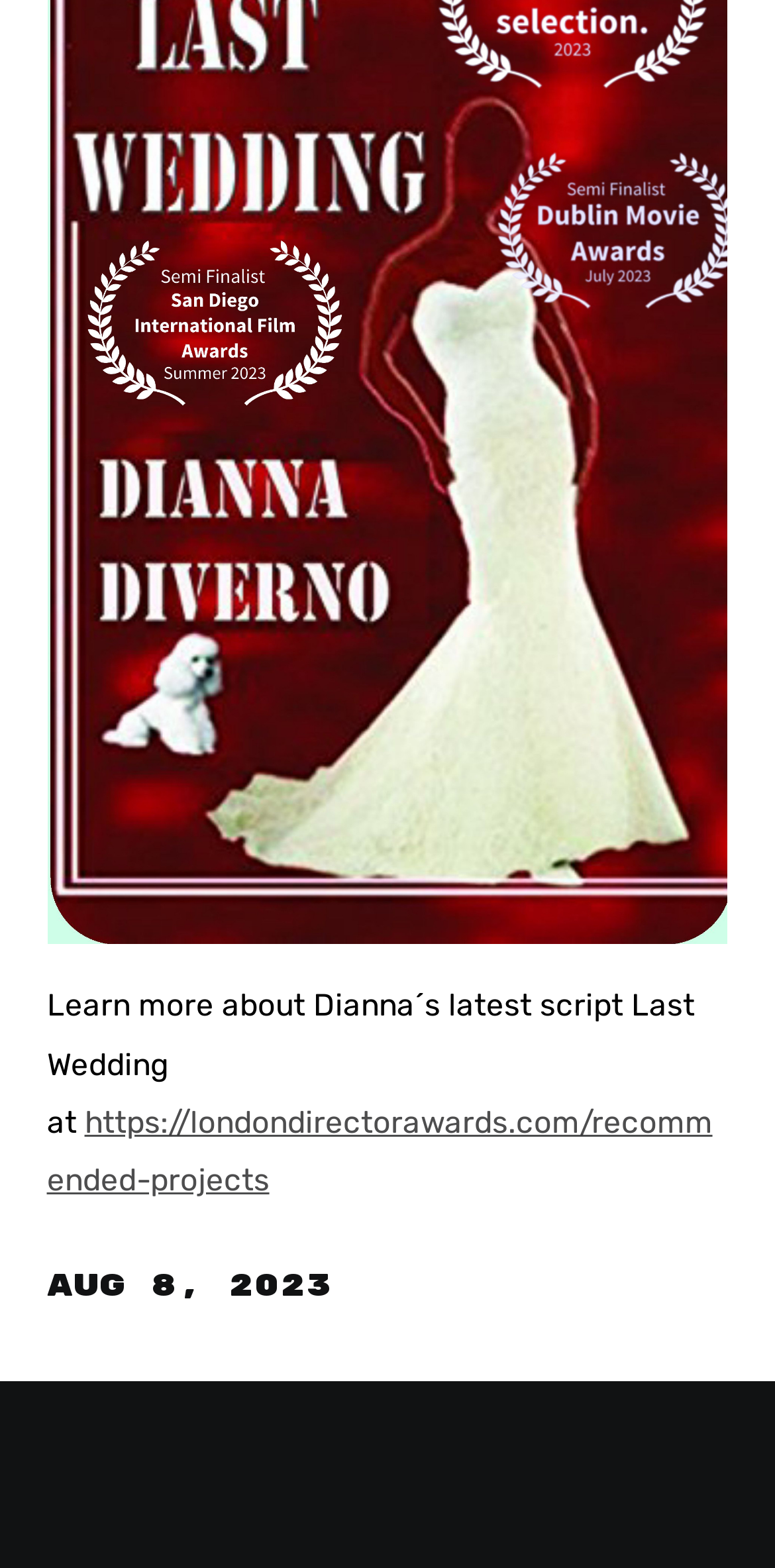From the element description https://londondirectorawards.com/recommended-projects, predict the bounding box coordinates of the UI element. The coordinates must be specified in the format (top-left x, top-left y, bottom-right x, bottom-right y) and should be within the 0 to 1 range.

[0.06, 0.705, 0.919, 0.765]